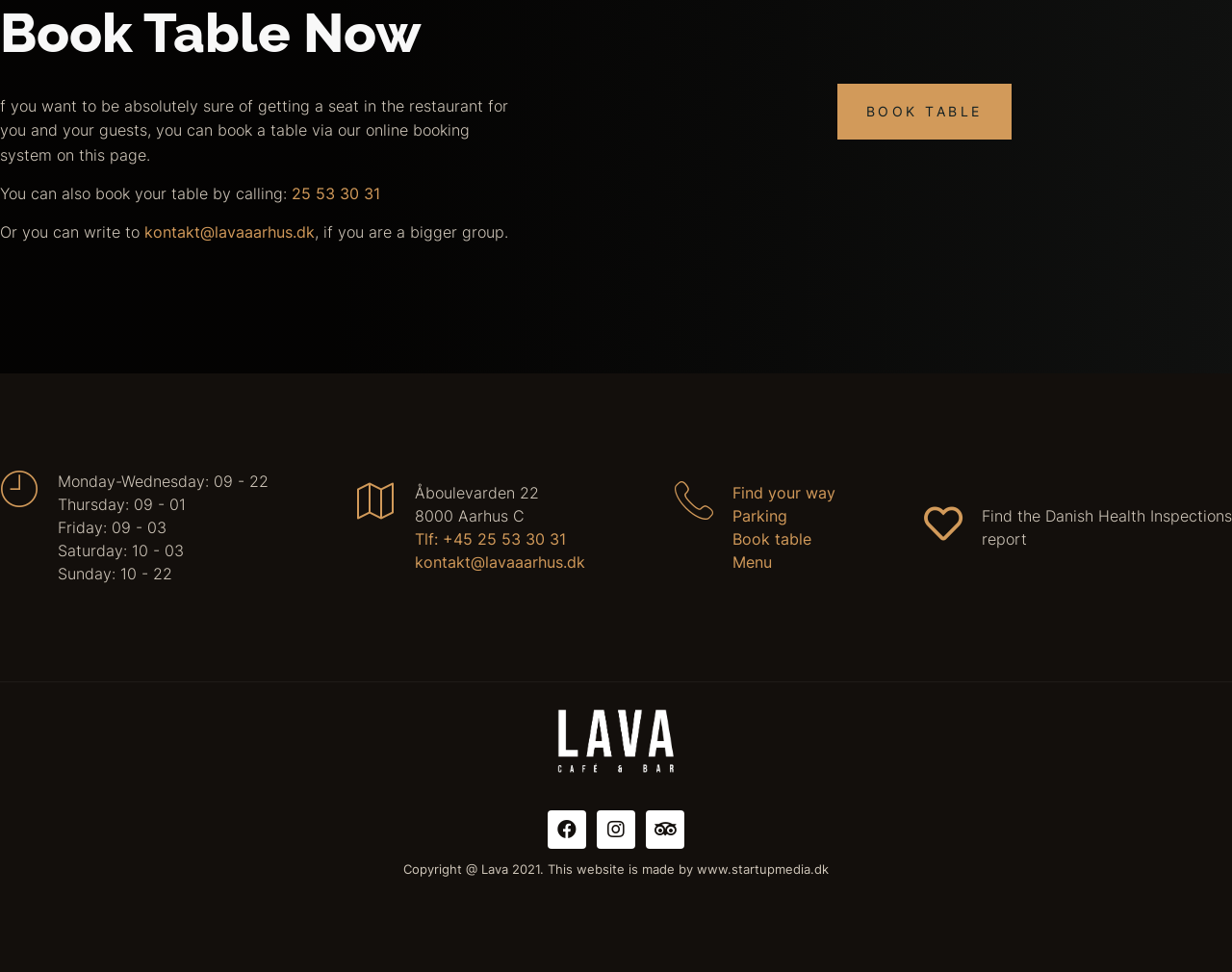Using the elements shown in the image, answer the question comprehensively: What social media platforms does the restaurant have?

The webpage has links to the restaurant's social media profiles on Facebook, Instagram, and Tripadvisor, indicating that the restaurant has a presence on these platforms.